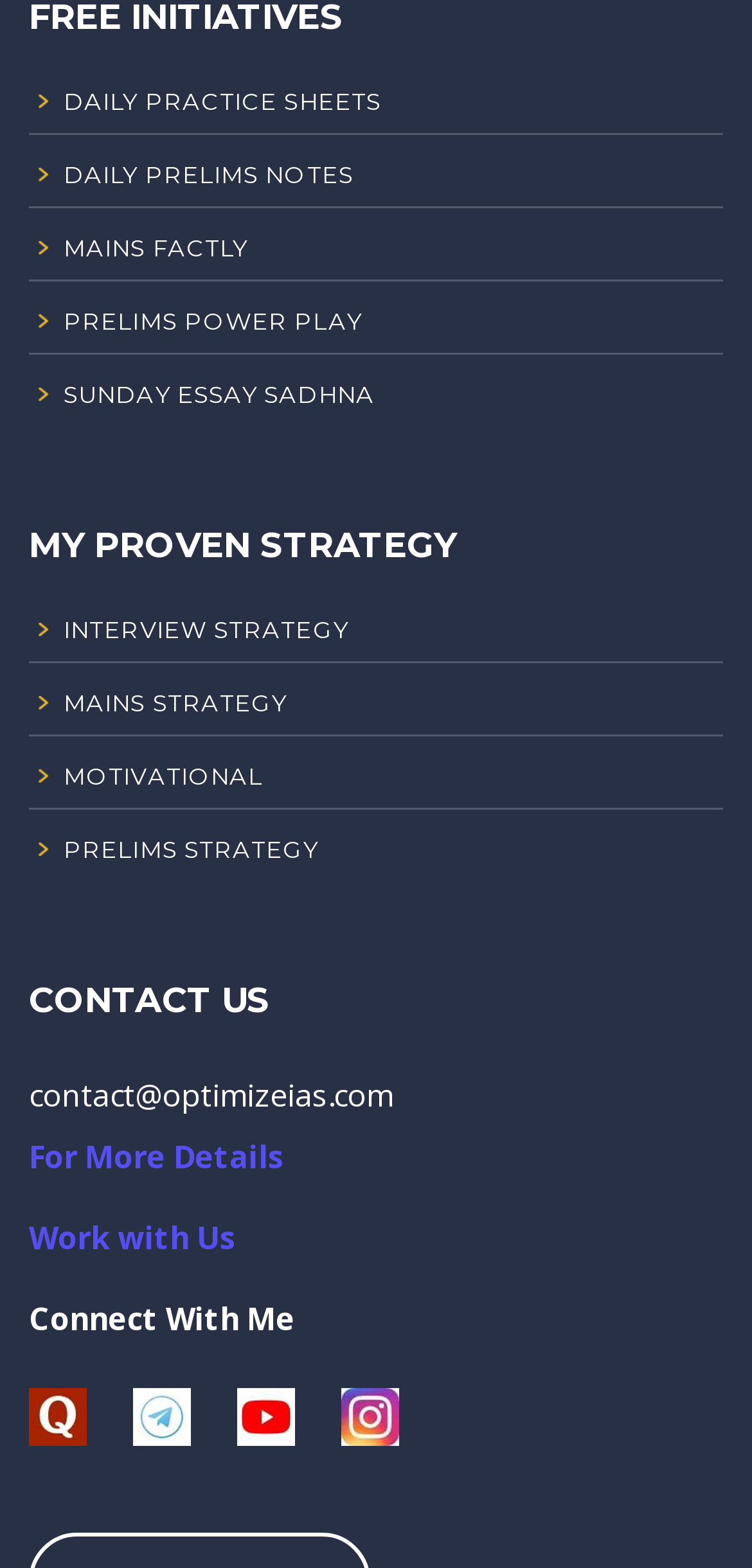Find the bounding box coordinates for the area that should be clicked to accomplish the instruction: "Learn more about INTERVIEW STRATEGY".

[0.038, 0.388, 0.962, 0.423]